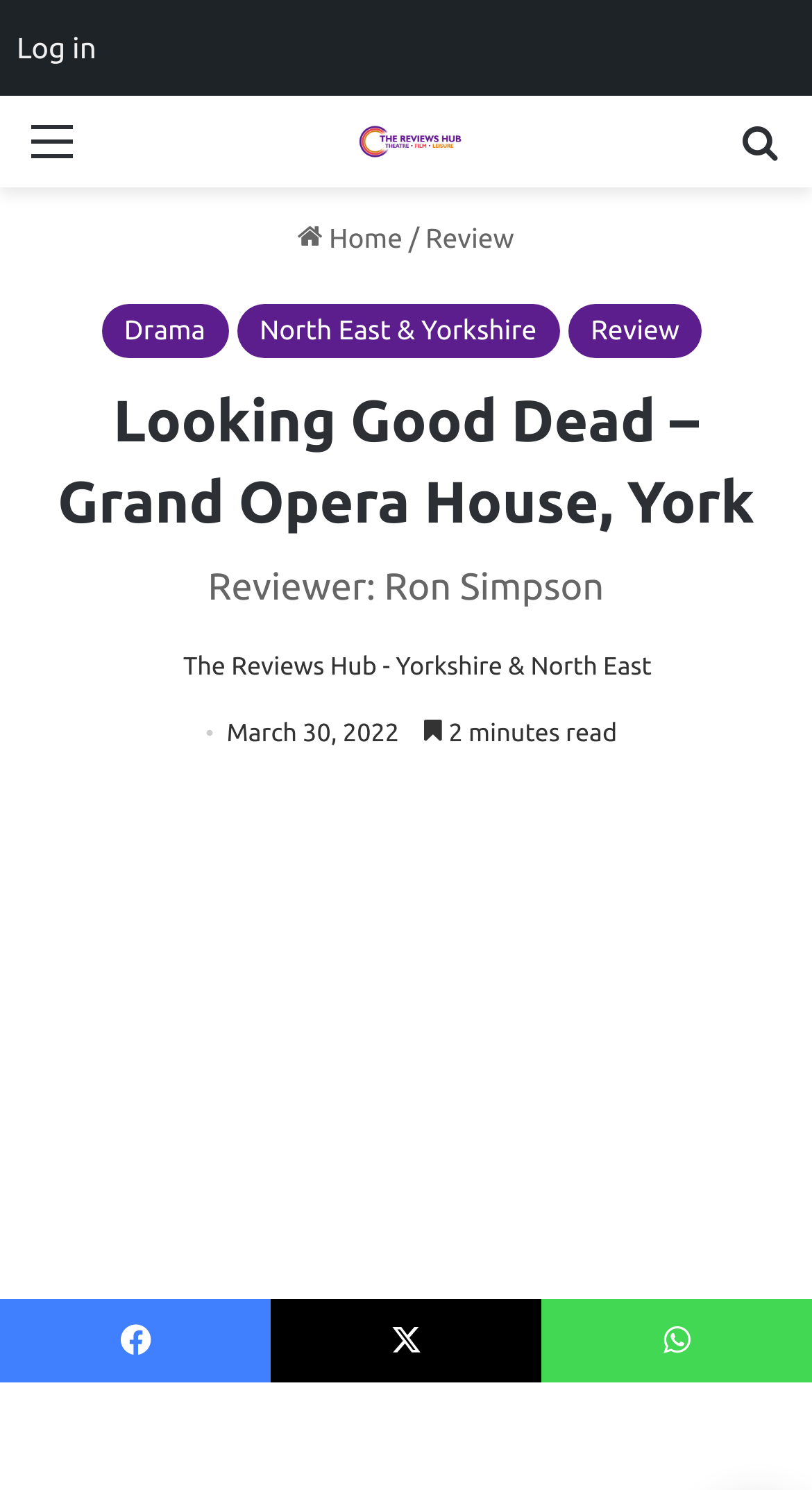Who is the reviewer of the play?
Using the image, provide a detailed and thorough answer to the question.

The question can be answered by looking at the heading element with the text 'Reviewer: Ron Simpson' which indicates that the reviewer of the play is Ron Simpson.